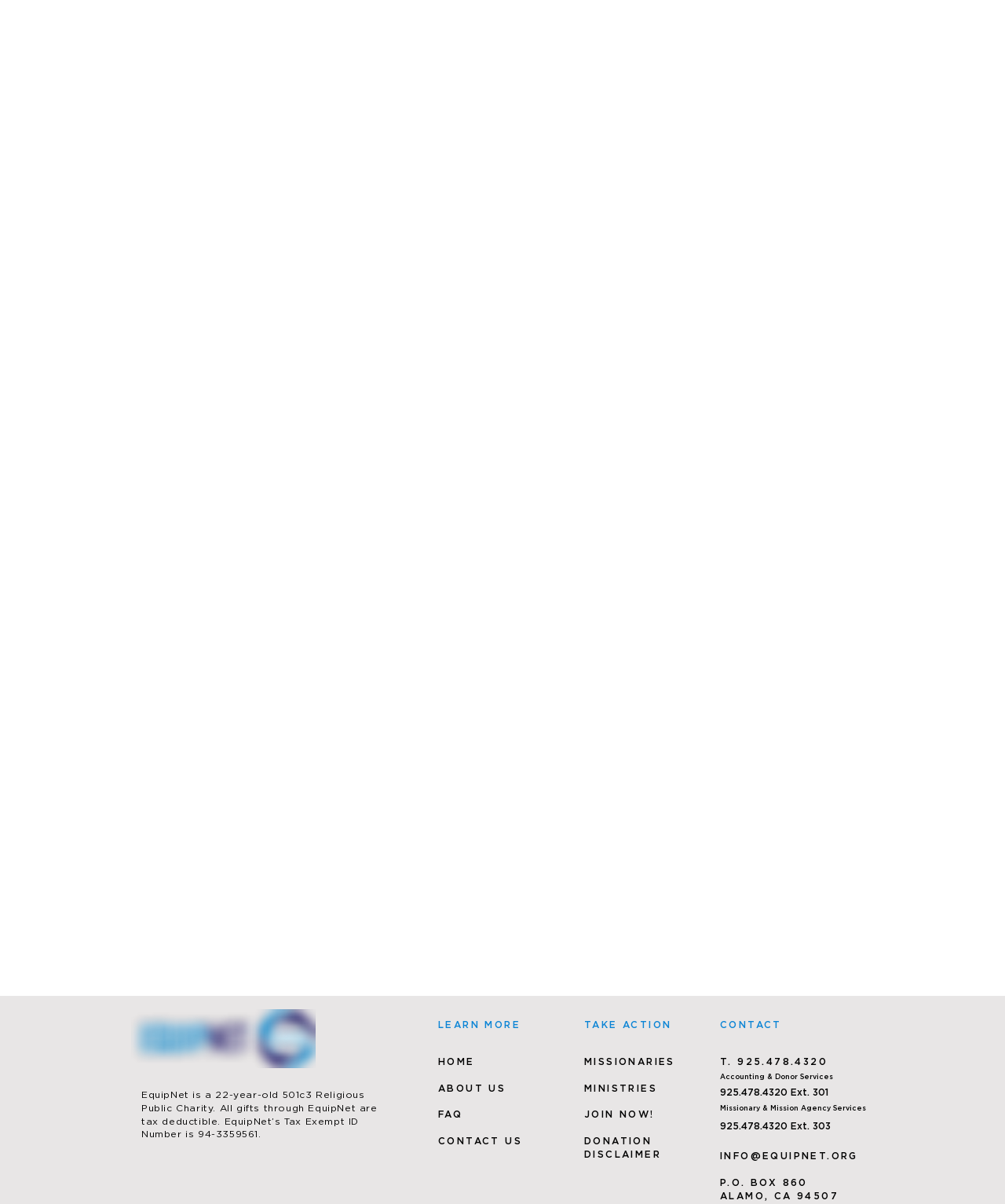How can I contact EquipNet via email?
Examine the webpage screenshot and provide an in-depth answer to the question.

The email address can be found in the link element at the bottom of the page, which is described as 'INFO@EQUIPNET.ORG'.